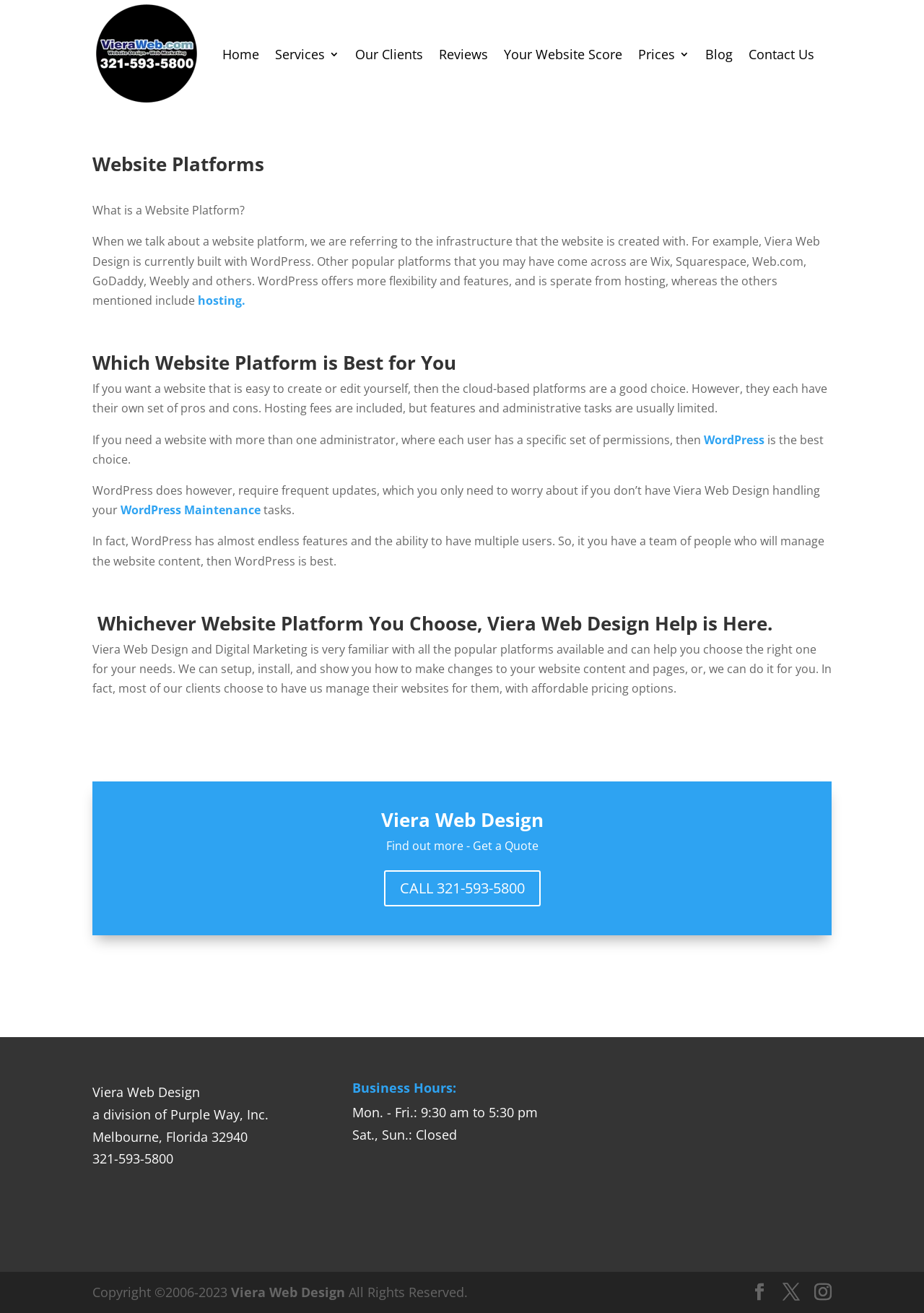Please find the bounding box coordinates in the format (top-left x, top-left y, bottom-right x, bottom-right y) for the given element description. Ensure the coordinates are floating point numbers between 0 and 1. Description: alt="Viera Web Design 321-593-5800"

[0.1, 0.0, 0.217, 0.083]